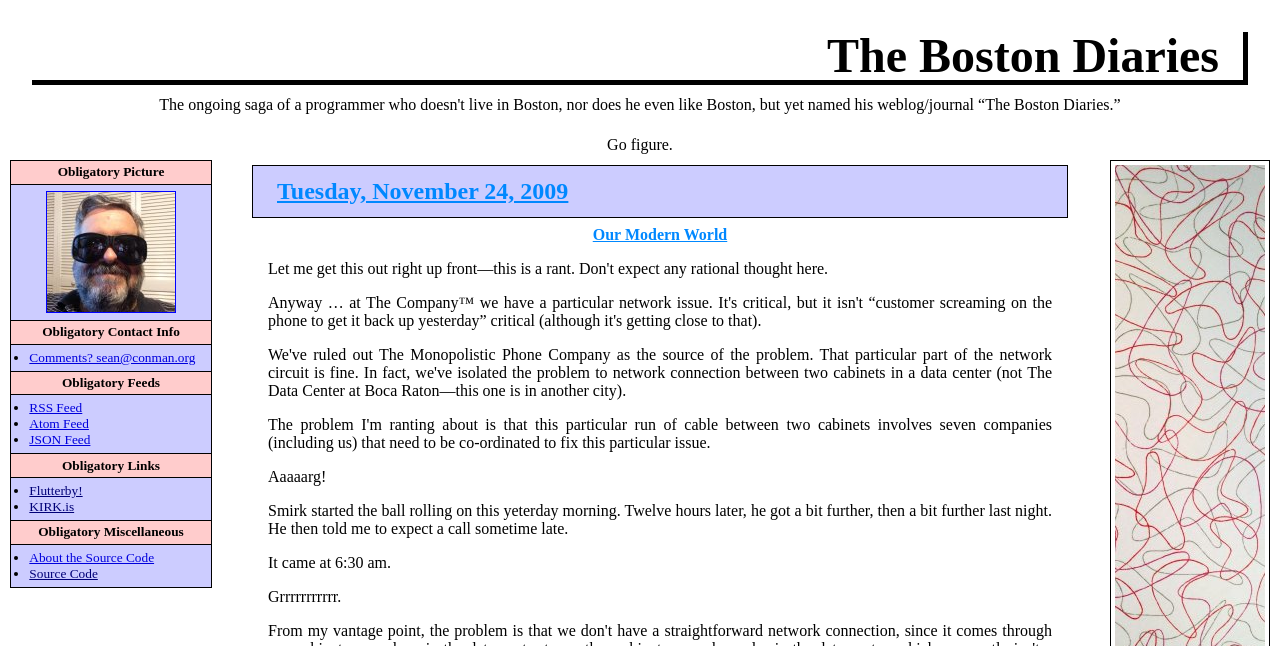Identify the bounding box coordinates for the UI element mentioned here: "JSON Feed". Provide the coordinates as four float values between 0 and 1, i.e., [left, top, right, bottom].

[0.023, 0.669, 0.071, 0.692]